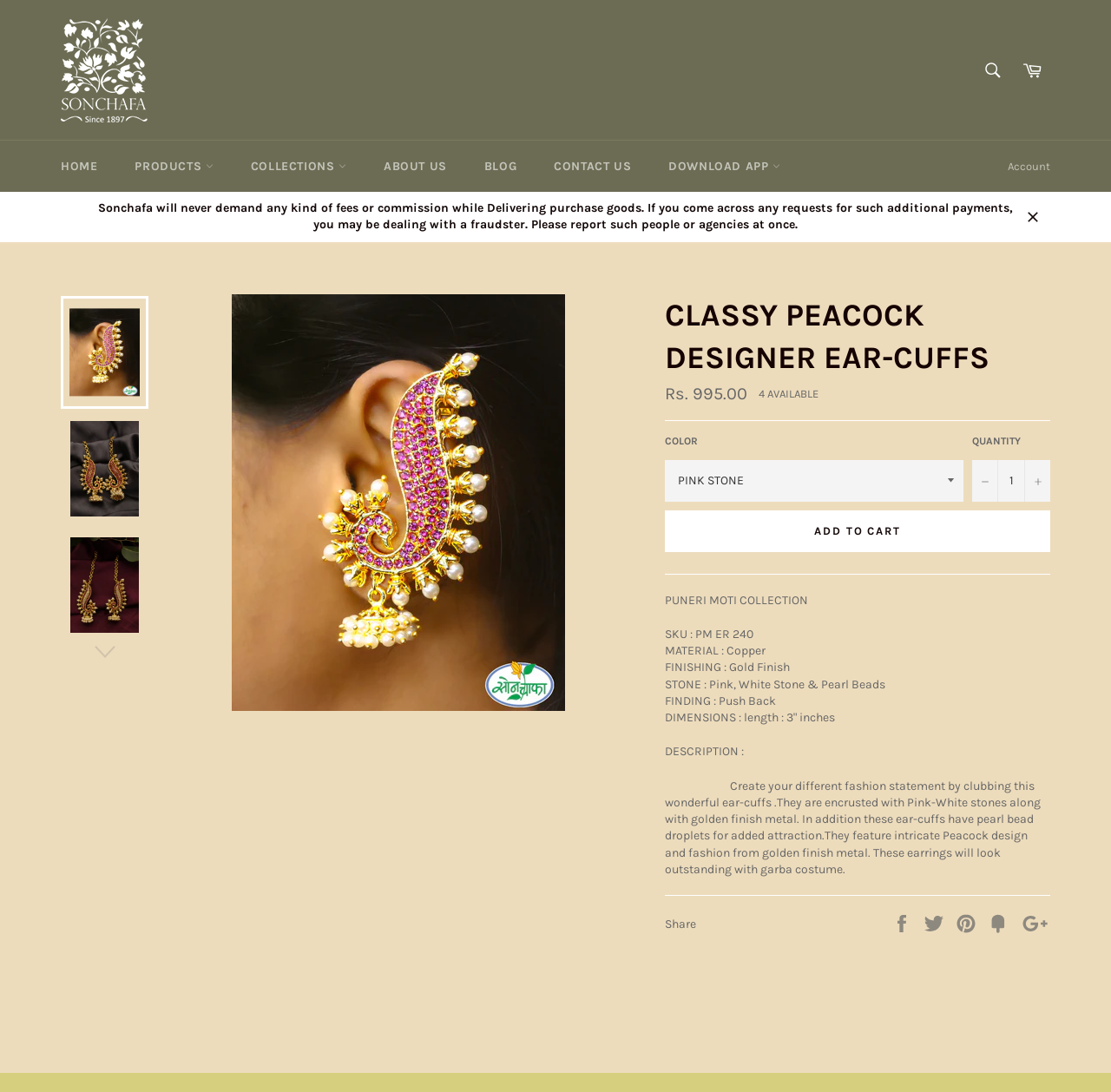Please indicate the bounding box coordinates of the element's region to be clicked to achieve the instruction: "Share on Facebook". Provide the coordinates as four float numbers between 0 and 1, i.e., [left, top, right, bottom].

[0.802, 0.838, 0.823, 0.852]